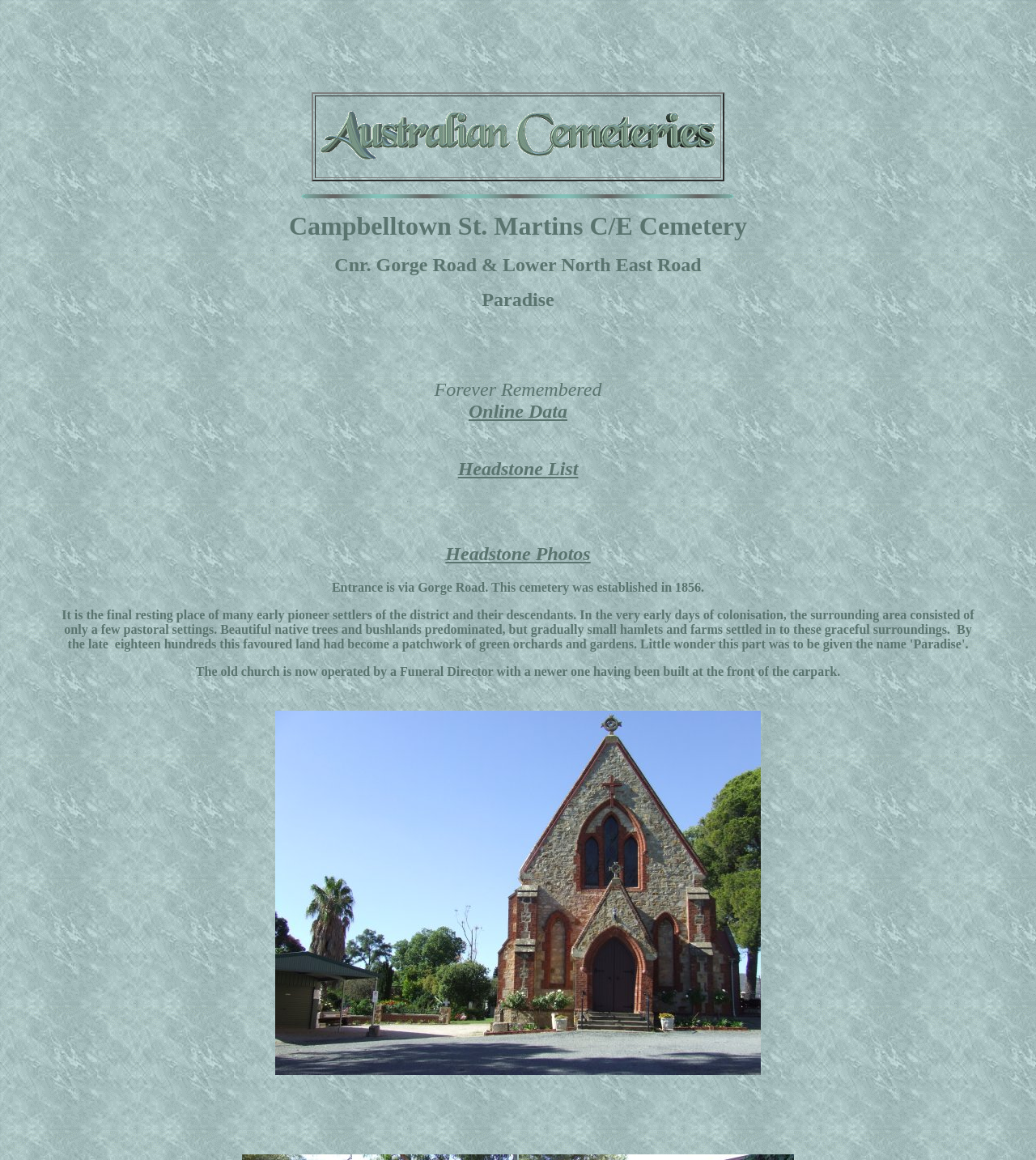Find the bounding box of the web element that fits this description: "Headstone Photos".

[0.43, 0.468, 0.57, 0.486]